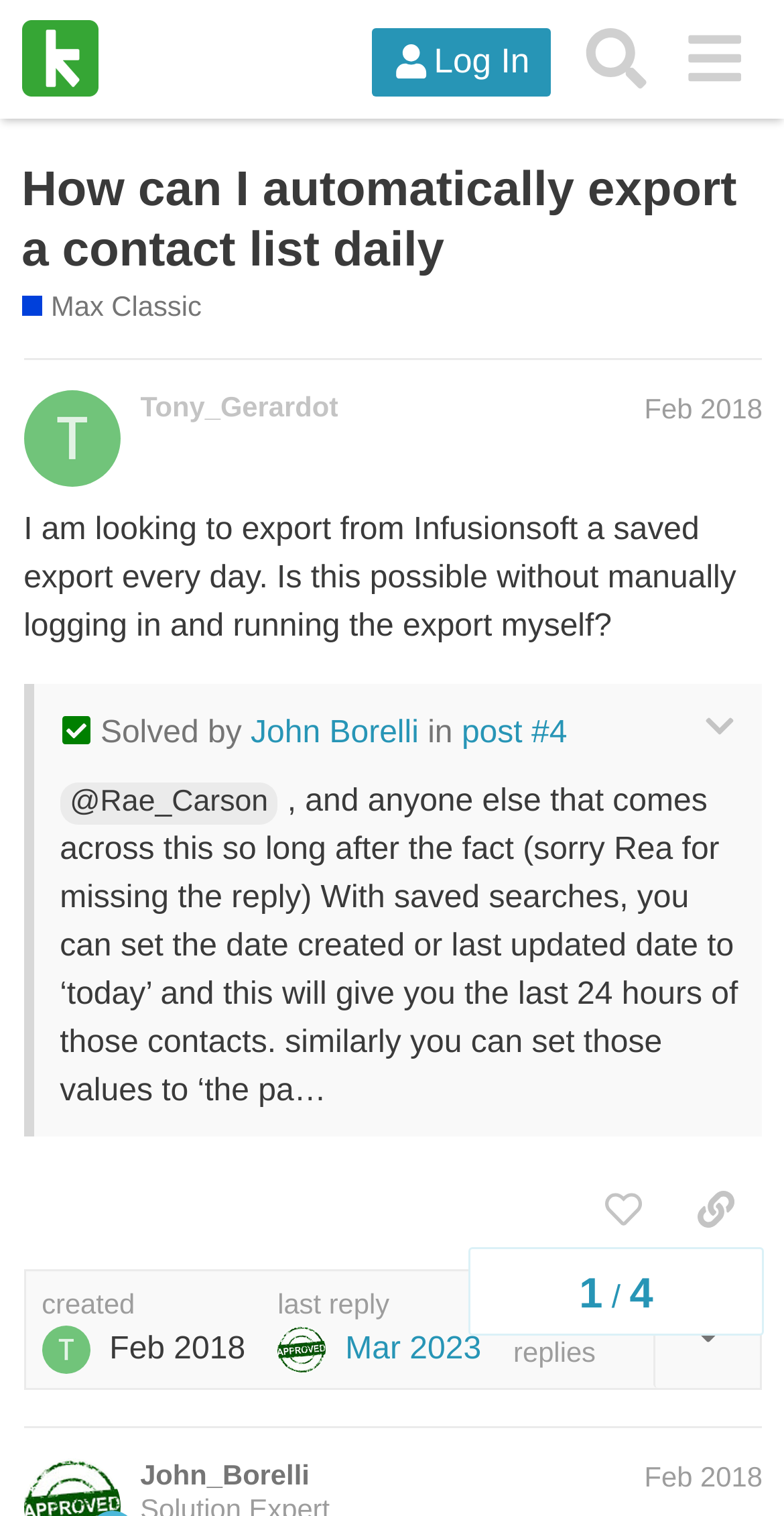Based on the image, provide a detailed response to the question:
Who asked the question?

The person who asked the question is Tony_Gerardot, as indicated by the username and timestamp 'Tony_Gerardot Feb 2018'.